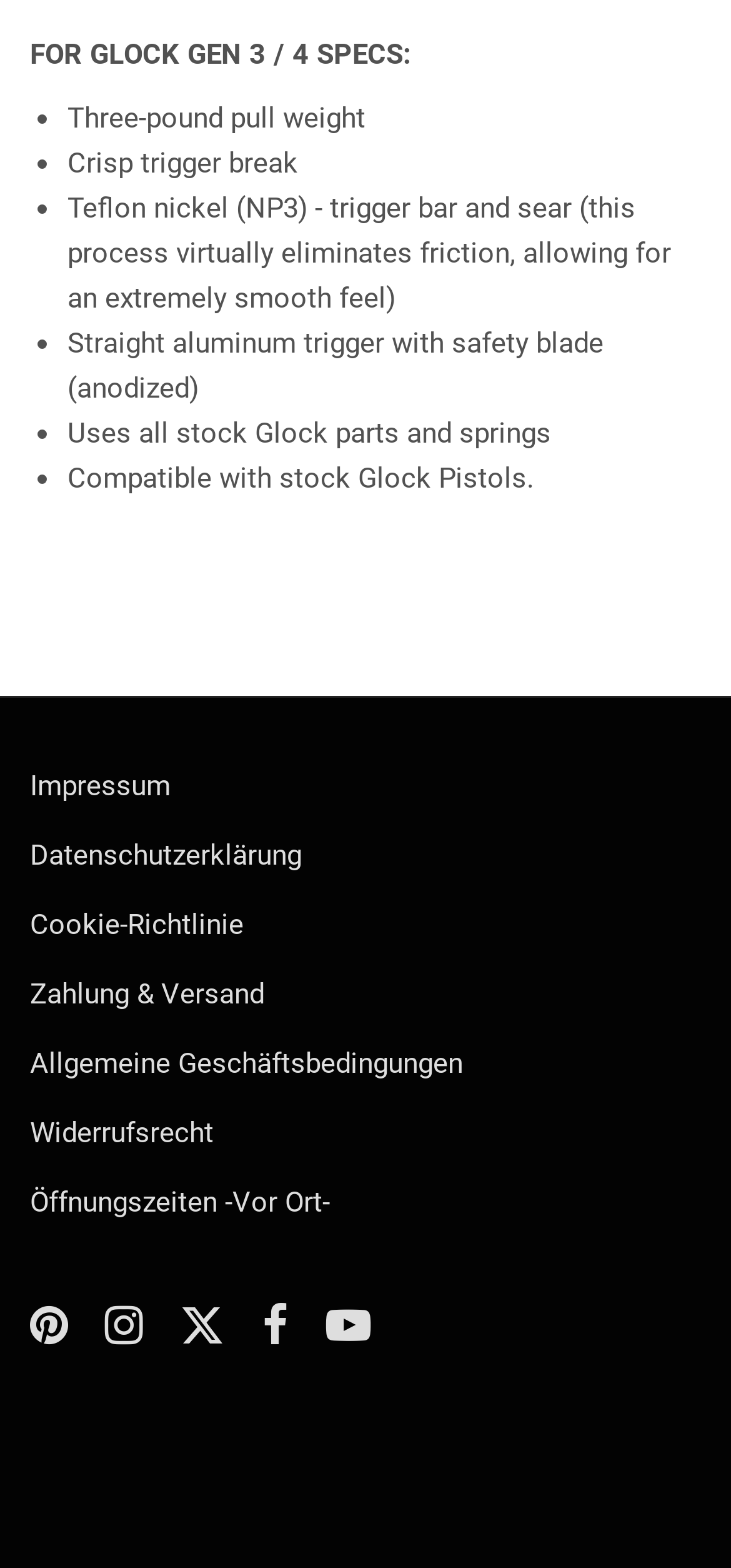Answer the following in one word or a short phrase: 
What is the material of the trigger?

Aluminum